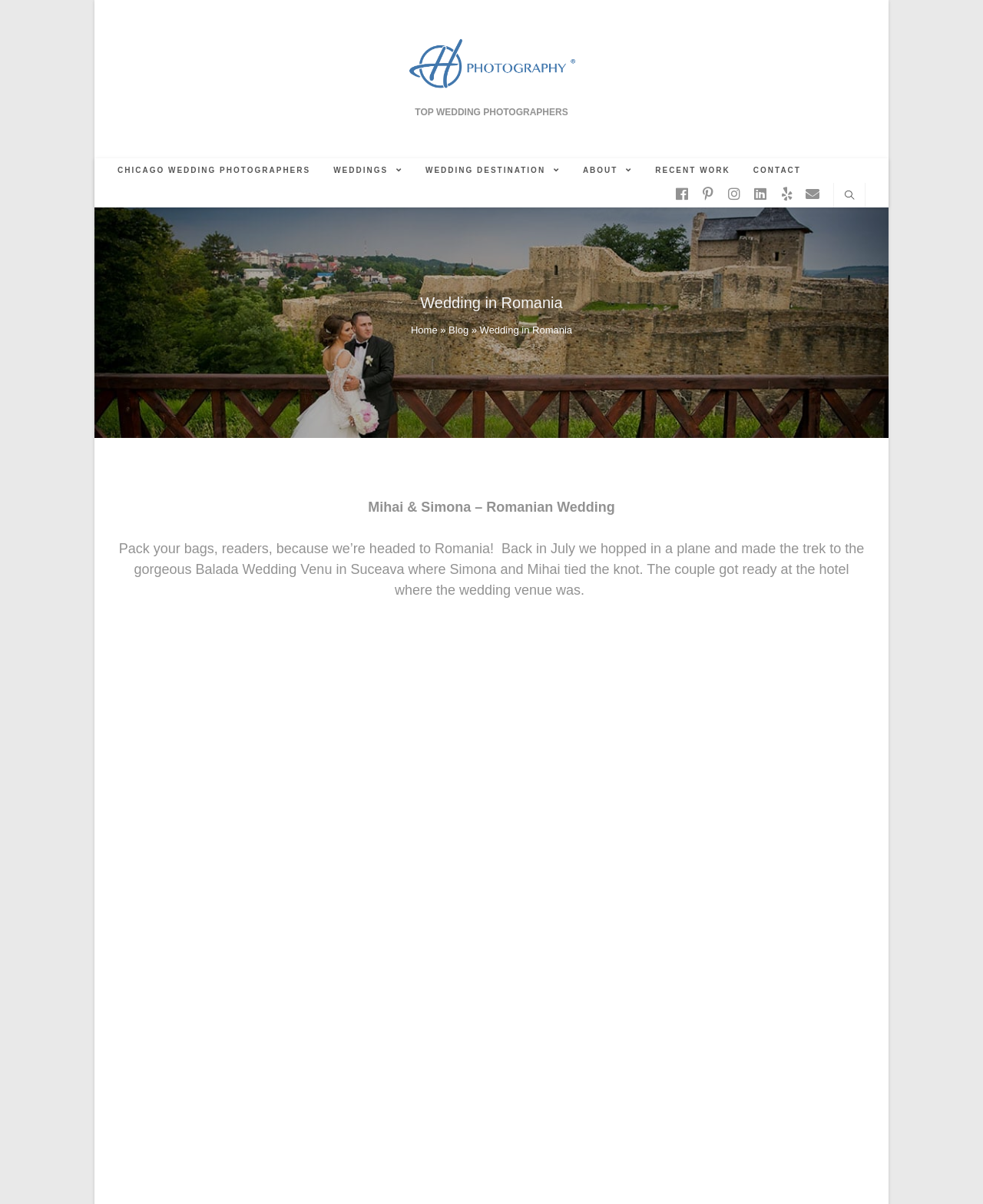What is the name of the wedding venue mentioned?
Please give a detailed and elaborate answer to the question.

The answer can be found in the text block that starts with 'Pack your bags, readers, because we’re headed to Romania!' and mentions the wedding venue where Simona and Mihai tied the knot.